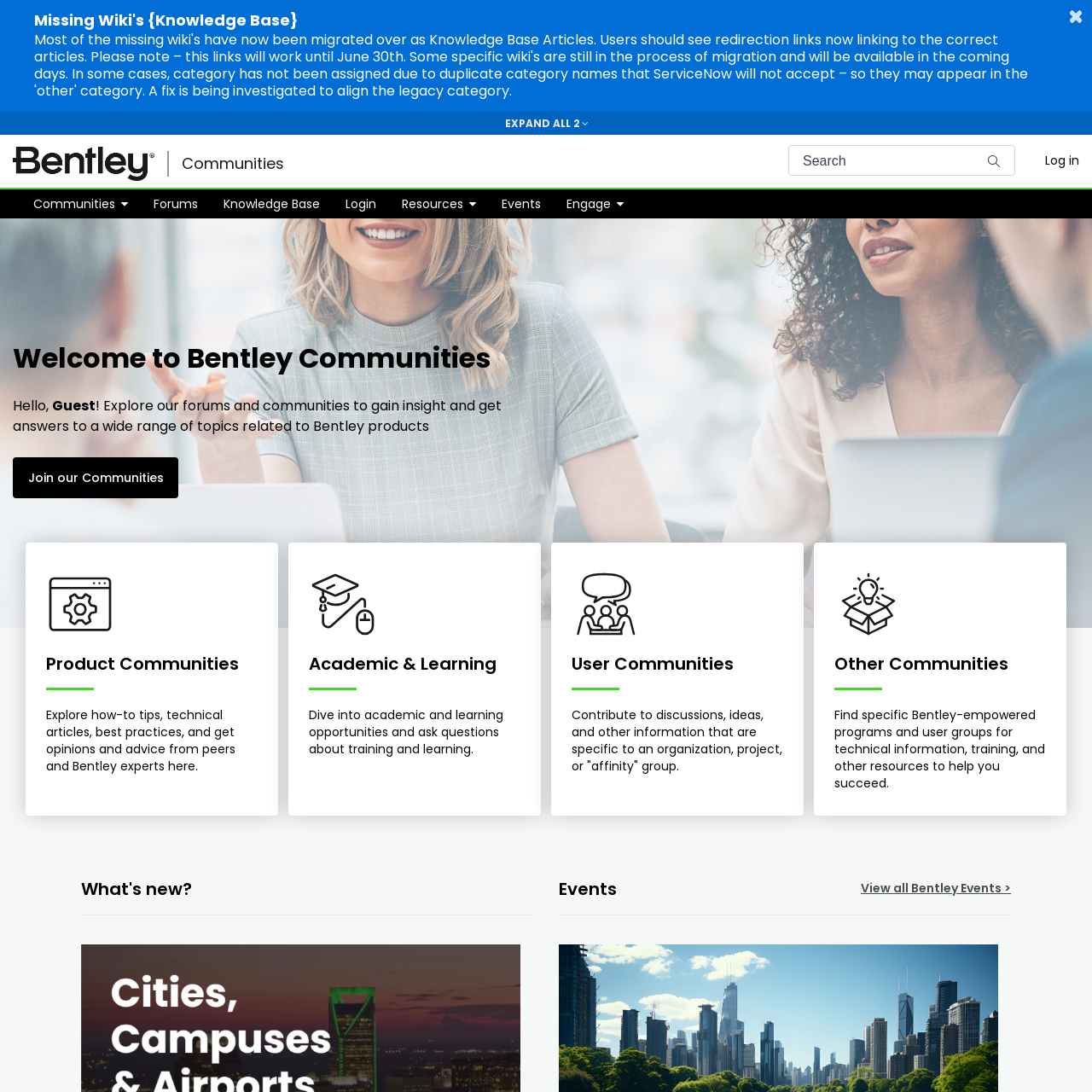Please identify the bounding box coordinates of the region to click in order to complete the task: "Go to homepage". The coordinates must be four float numbers between 0 and 1, specified as [left, top, right, bottom].

[0.0, 0.13, 0.153, 0.17]